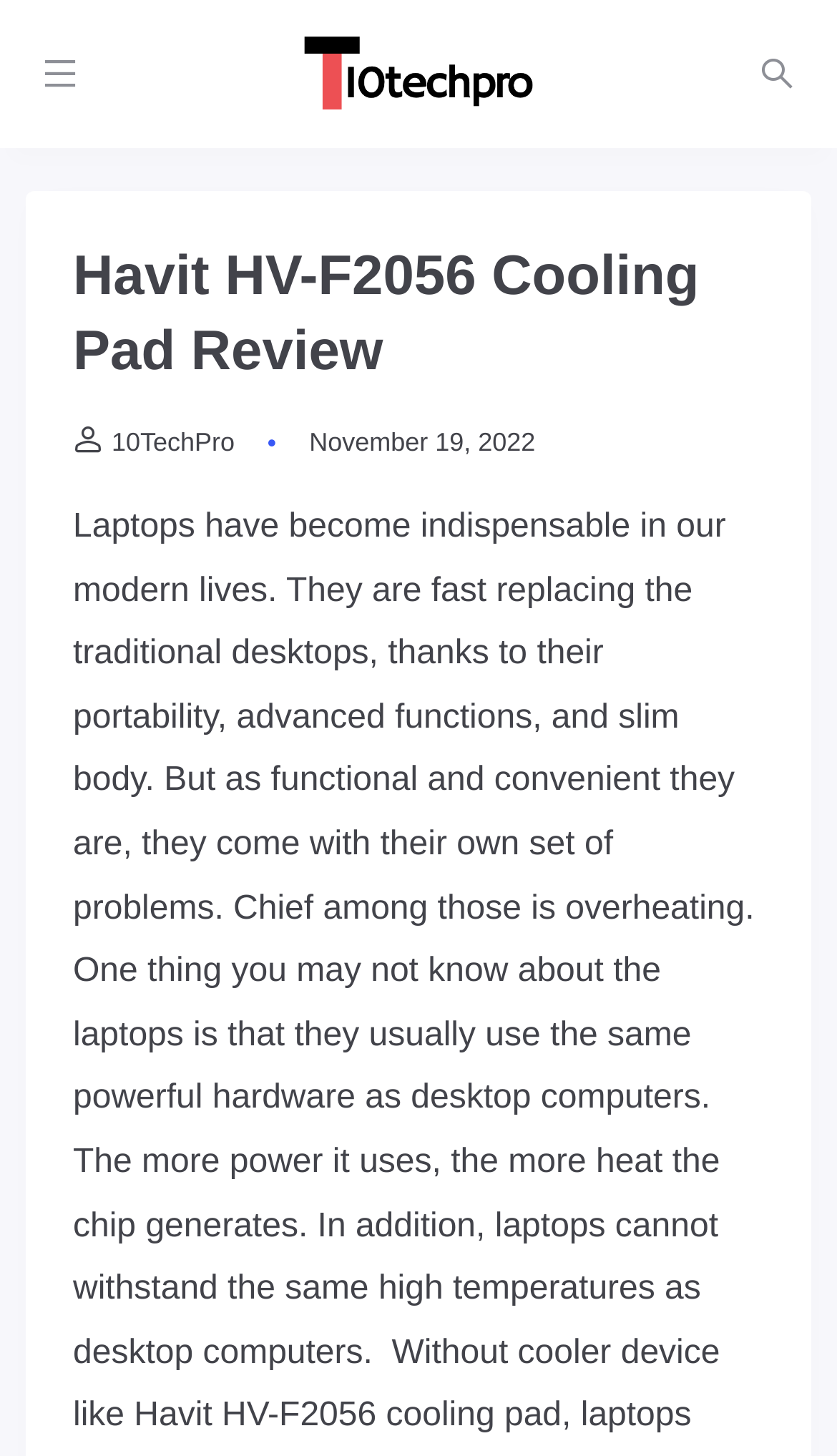What is the text of the webpage's headline?

Havit HV-F2056 Cooling Pad Review